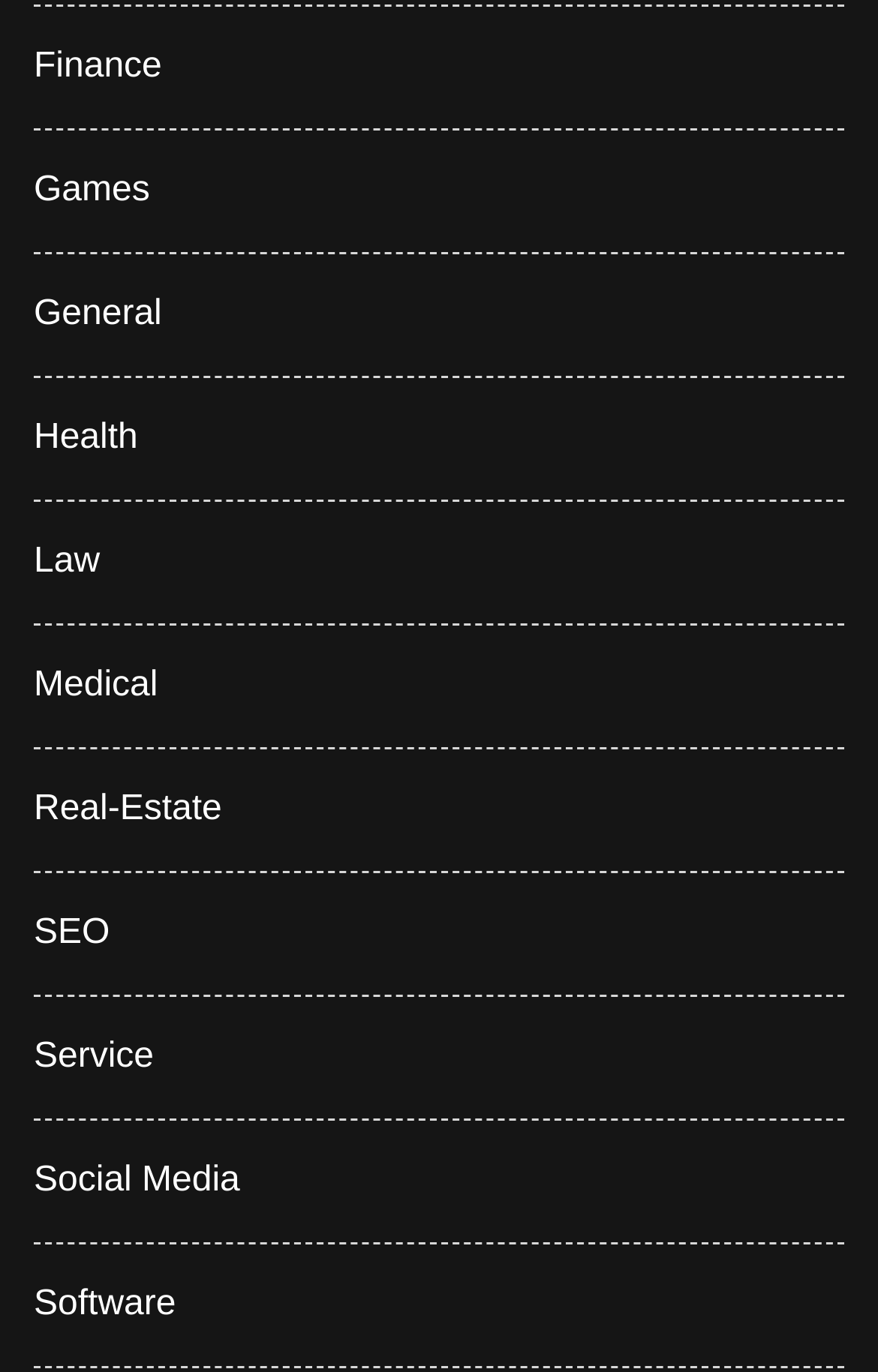Please find the bounding box coordinates of the clickable region needed to complete the following instruction: "Go to Law". The bounding box coordinates must consist of four float numbers between 0 and 1, i.e., [left, top, right, bottom].

[0.038, 0.396, 0.114, 0.423]